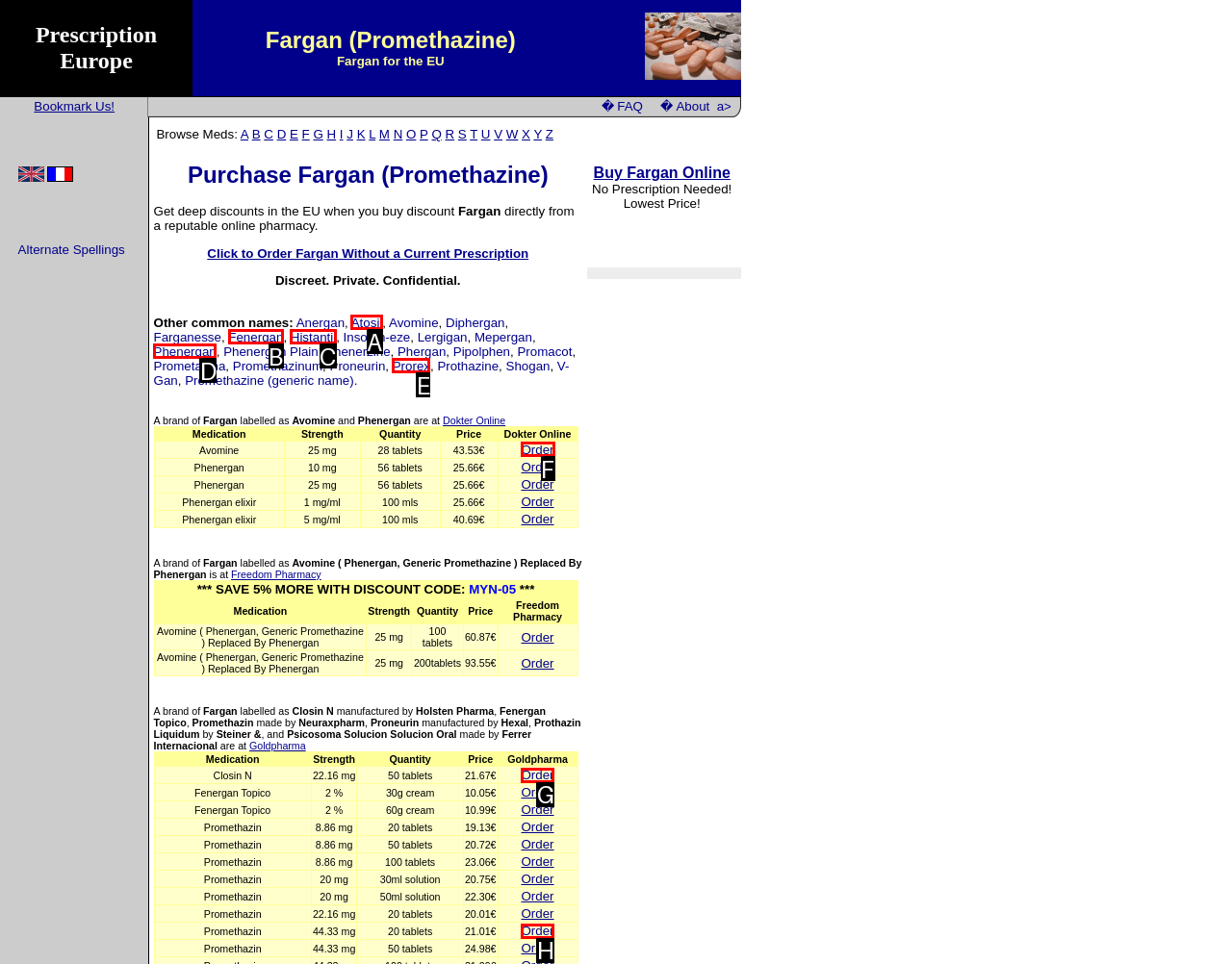Determine the letter of the element I should select to fulfill the following instruction: Order Avomine. Just provide the letter.

F